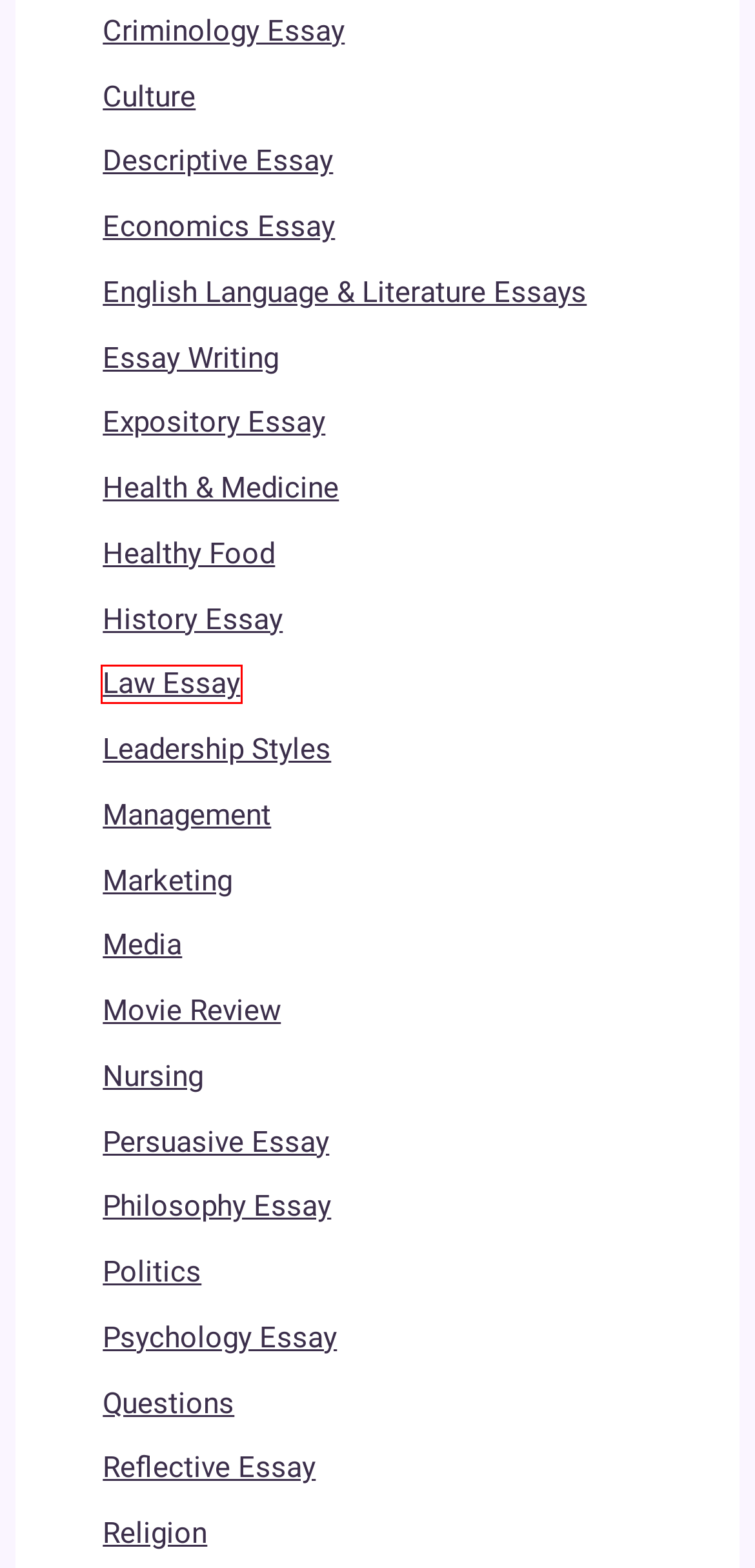You are provided with a screenshot of a webpage highlighting a UI element with a red bounding box. Choose the most suitable webpage description that matches the new page after clicking the element in the bounding box. Here are the candidates:
A. Philosophy Essay Archives - Get Help With Your Essay
B. Psychology Essay Archives - Get Help With Your Essay
C. Criminology Essay Archives - Get Help With Your Essay
D. Law Essay Archives - Get Help With Your Essay
E. Reflective Essay Archives - Get Help With Your Essay
F. Questions Archives - Get Help With Your Essay
G. Persuasive Essay Archives - Get Help With Your Essay
H. Culture Archives - Get Help With Your Essay

D